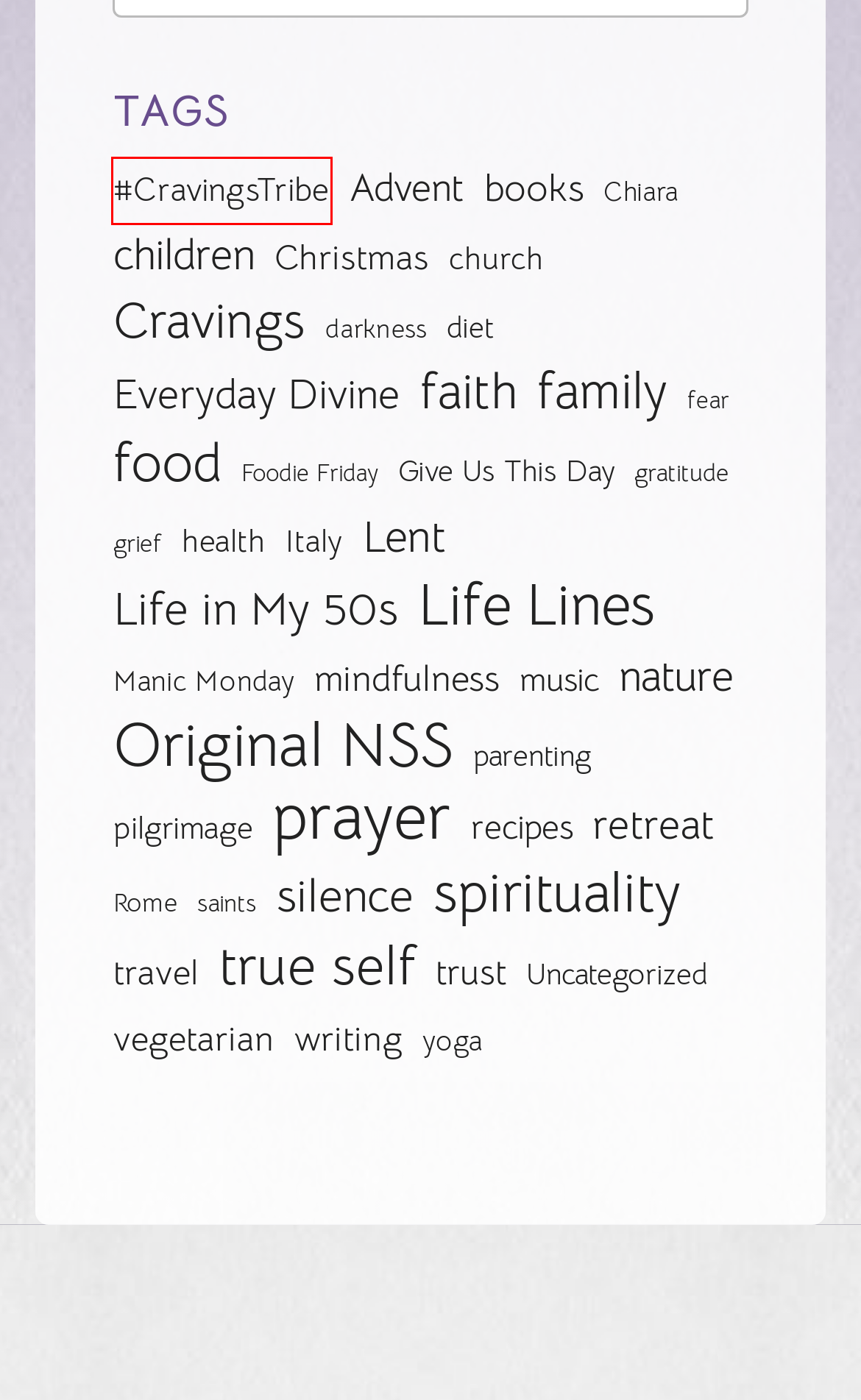Evaluate the webpage screenshot and identify the element within the red bounding box. Select the webpage description that best fits the new webpage after clicking the highlighted element. Here are the candidates:
A. saints Archives – Not Strictly Spiritual
B. children Archives – Not Strictly Spiritual
C. grief Archives – Not Strictly Spiritual
D. books Archives – Not Strictly Spiritual
E. #CravingsTribe Archives – Not Strictly Spiritual
F. family Archives – Not Strictly Spiritual
G. Life in My 50s Archives – Not Strictly Spiritual
H. prayer Archives – Not Strictly Spiritual

E